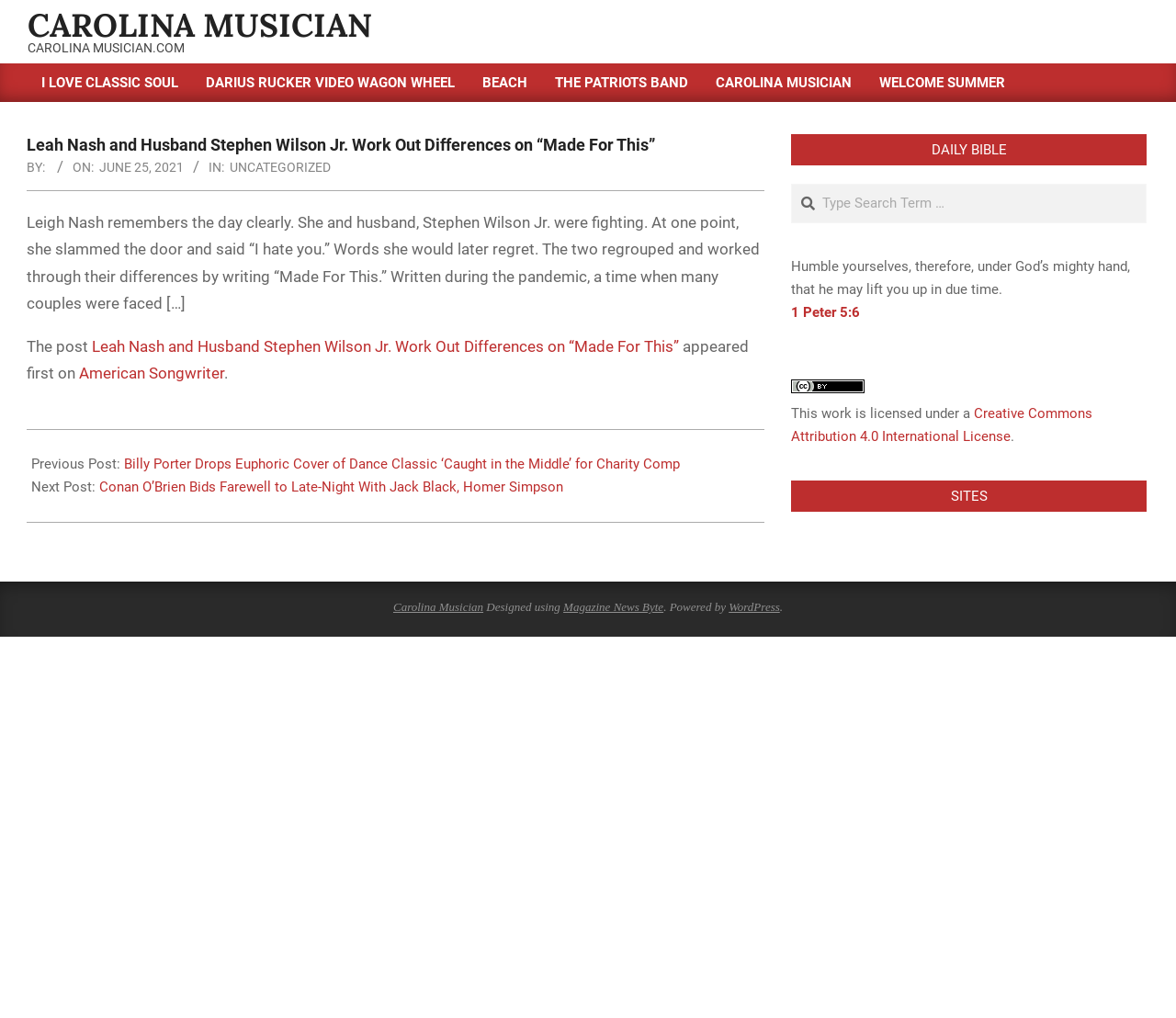What is the category of the article?
Respond to the question with a single word or phrase according to the image.

UNCATEGORIZED